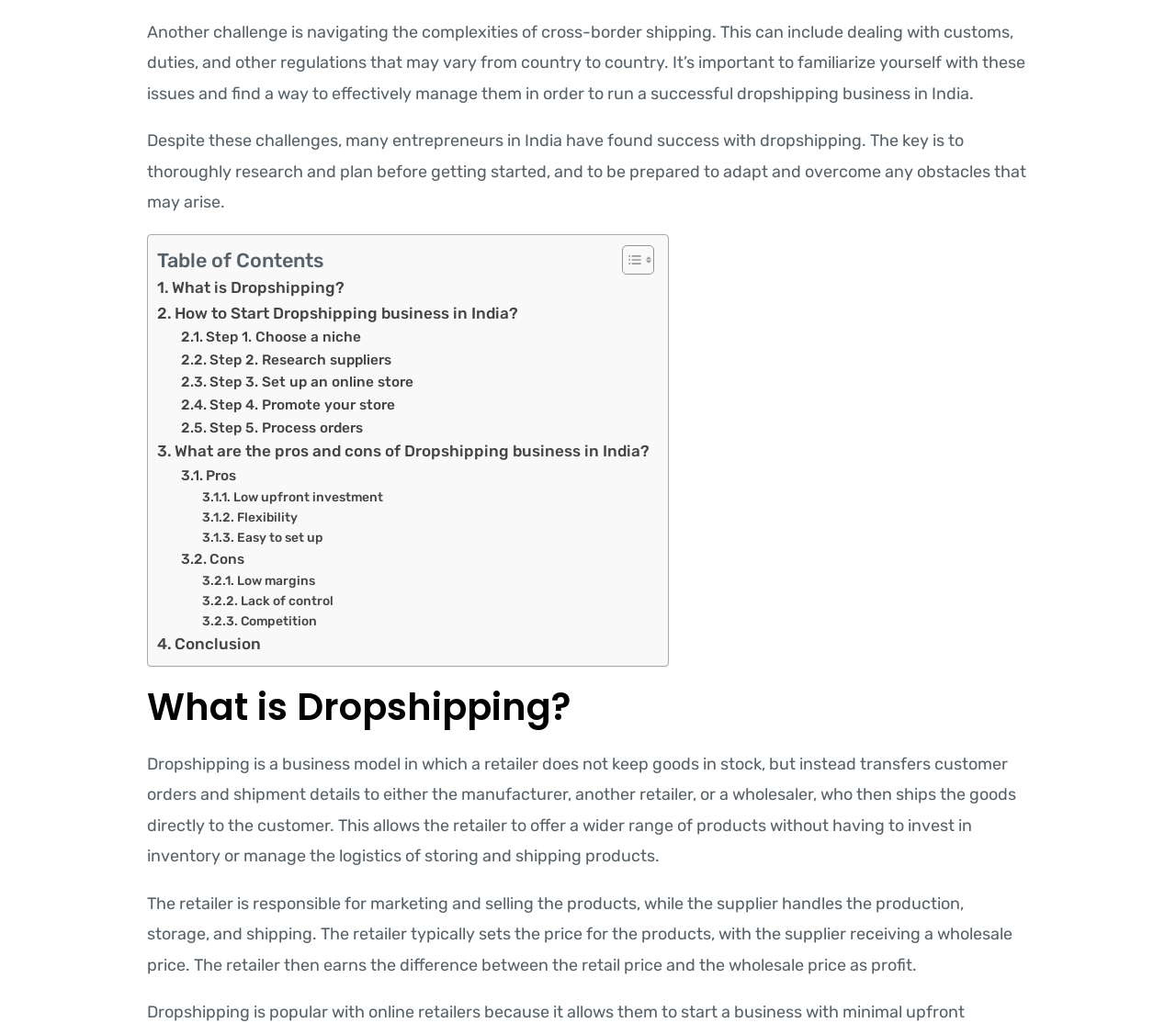What is the business model described in this article?
Your answer should be a single word or phrase derived from the screenshot.

Dropshipping